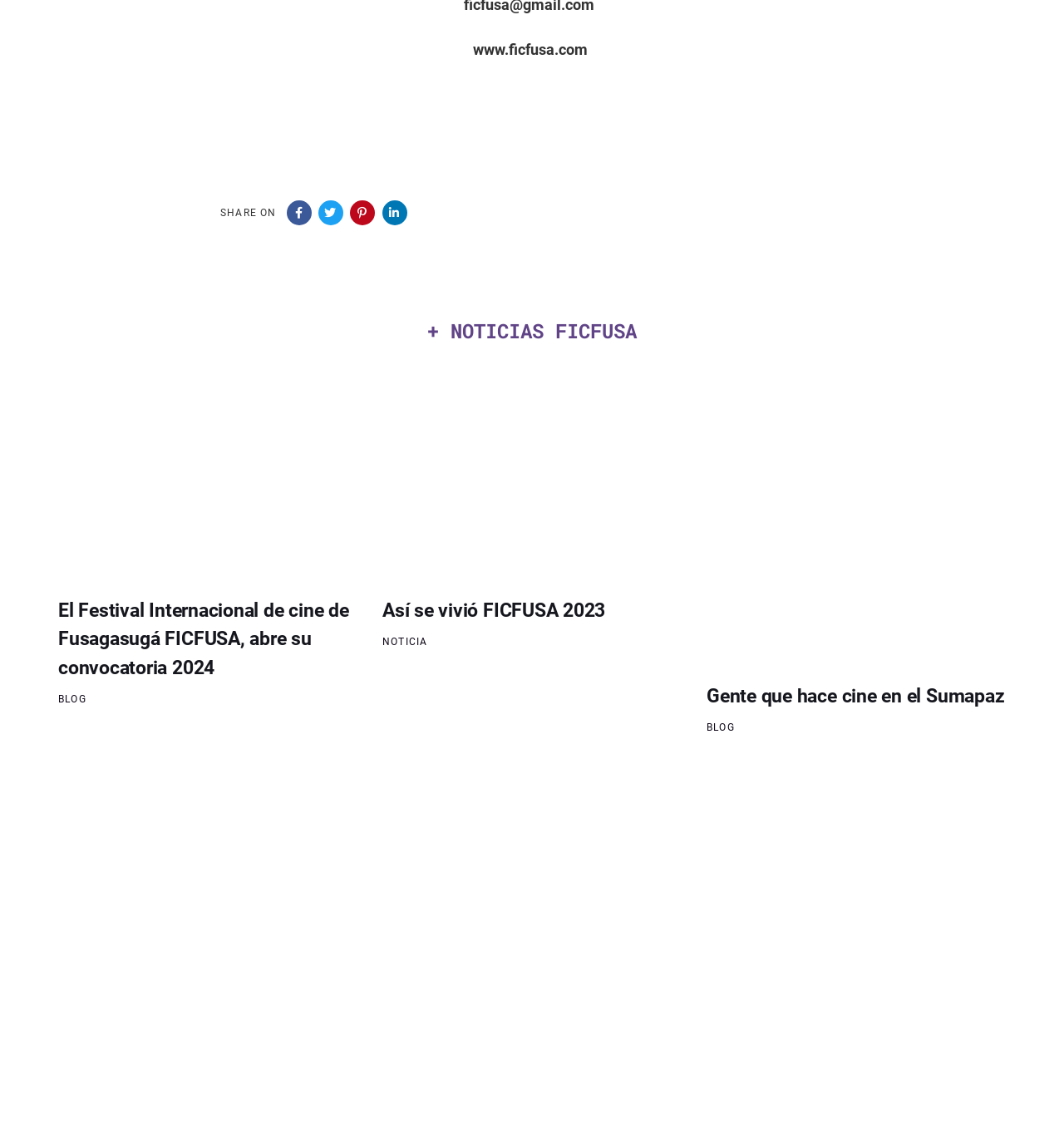Use a single word or phrase to answer the question:
What is the topic of the first article?

FICFUSA 2024 convocatoria